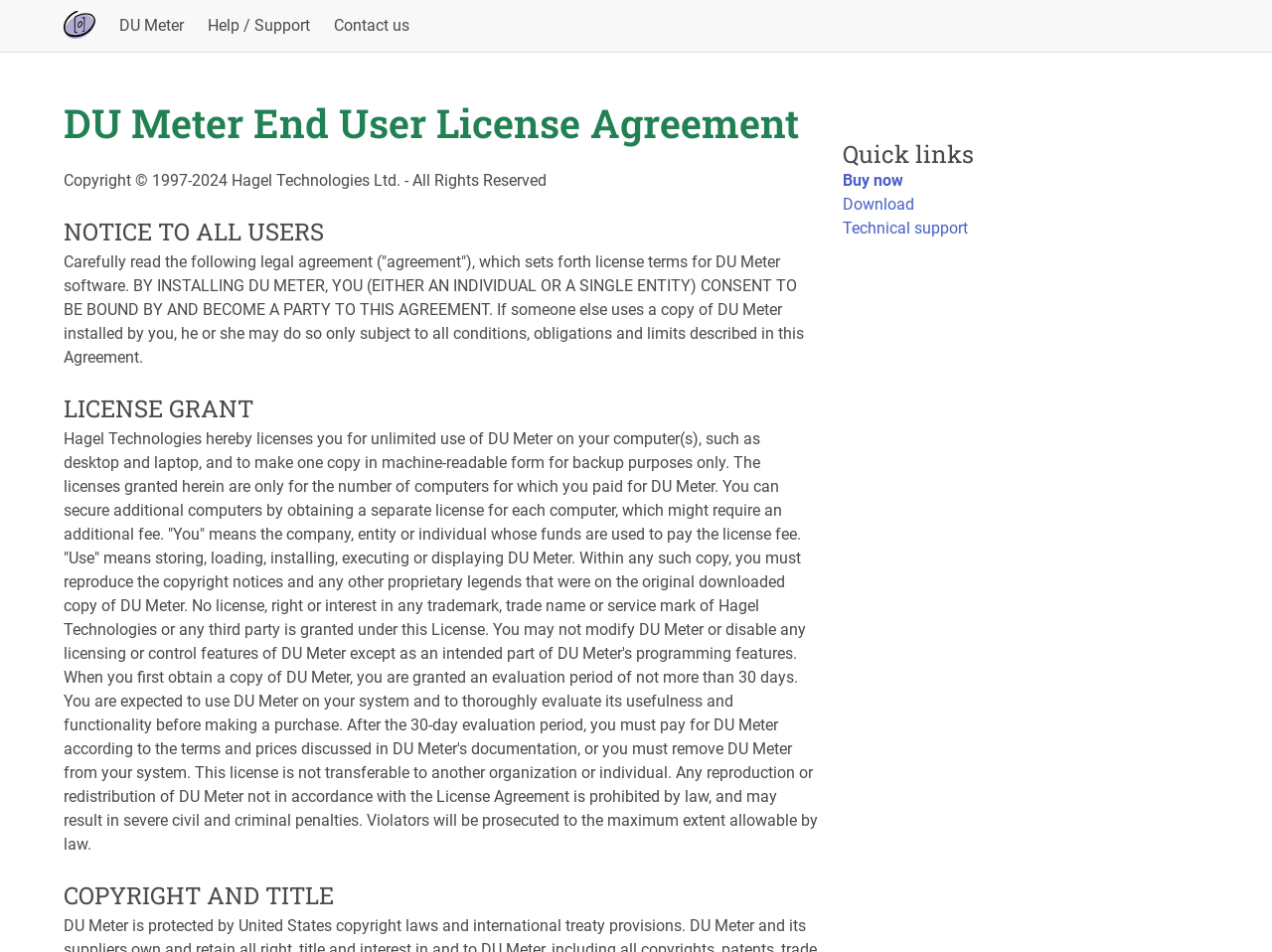Determine the bounding box coordinates for the HTML element mentioned in the following description: "Download". The coordinates should be a list of four floats ranging from 0 to 1, represented as [left, top, right, bottom].

[0.662, 0.205, 0.719, 0.224]